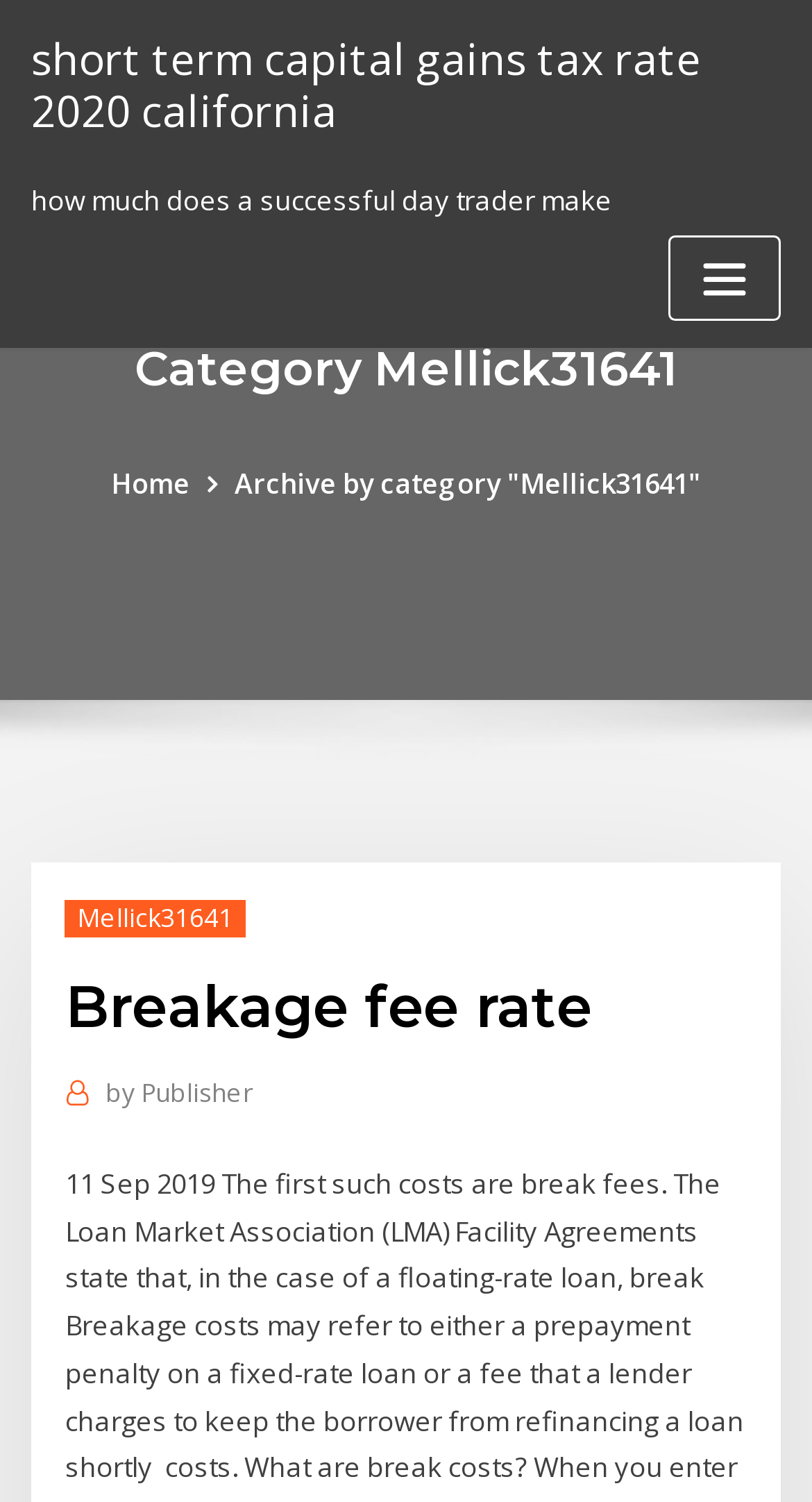Identify and provide the bounding box for the element described by: "by Publisher".

[0.13, 0.712, 0.312, 0.742]